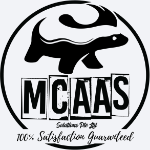Offer a detailed narrative of the scene shown in the image.

The image features the logo of MCAAS, a company specializing in cleaning services. The design includes a black silhouette of a turtle, symbolizing thoroughness and meticulous care, which underscores the brand's commitment to quality service. The acronym "MCAAS" is prominently displayed in bold, capital letters, conveying strength and reliability. Beneath the logo, the tagline “100% Satisfaction Guaranteed” emphasizes the company's focus on customer contentment and assurance of service excellence. This logo represents MCAAS’s dedication to providing exceptional carpet cleaning and general cleaning solutions in Singapore.